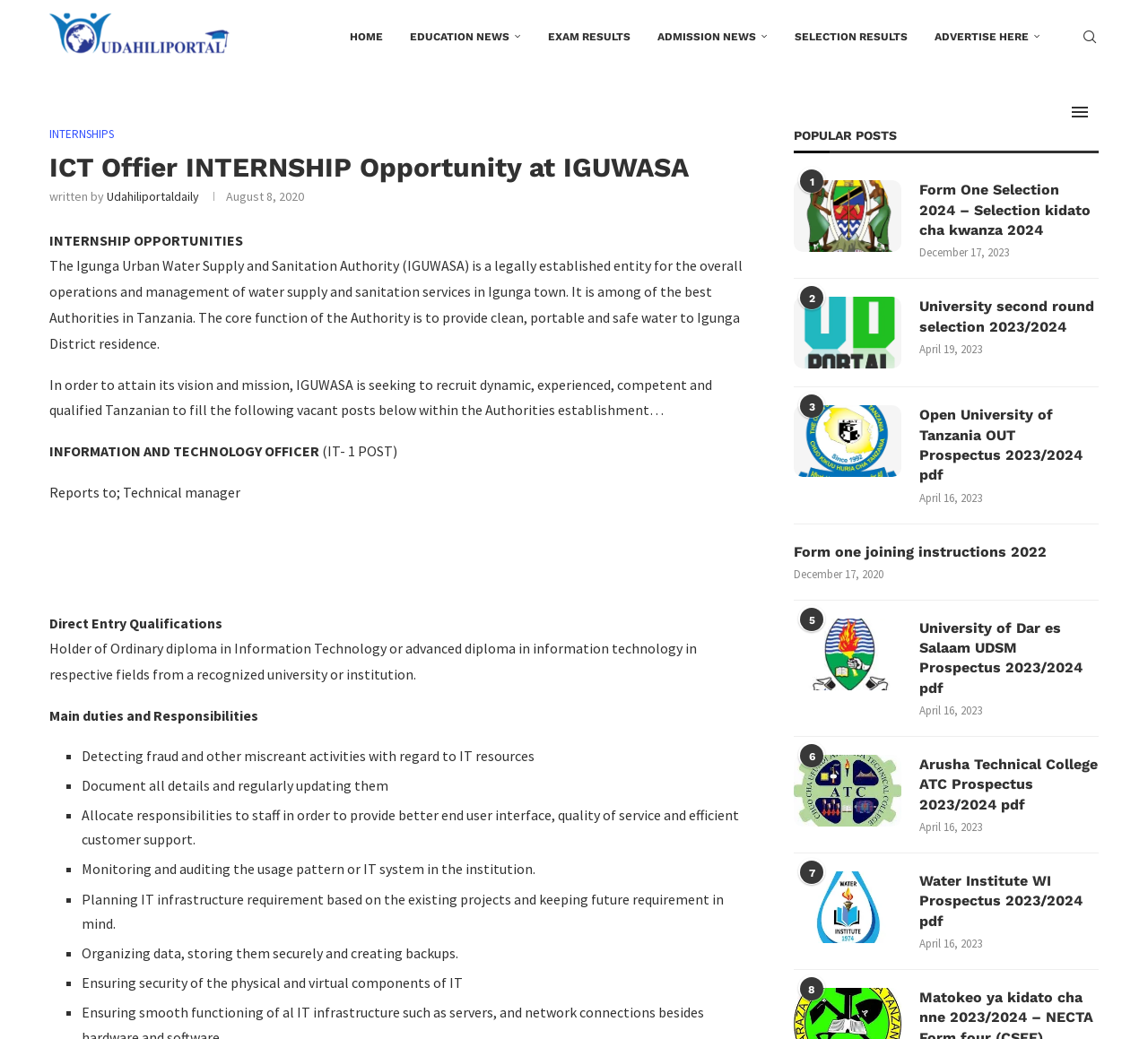Please provide the bounding box coordinates in the format (top-left x, top-left y, bottom-right x, bottom-right y). Remember, all values are floating point numbers between 0 and 1. What is the bounding box coordinate of the region described as: Selection Results

[0.692, 0.001, 0.791, 0.07]